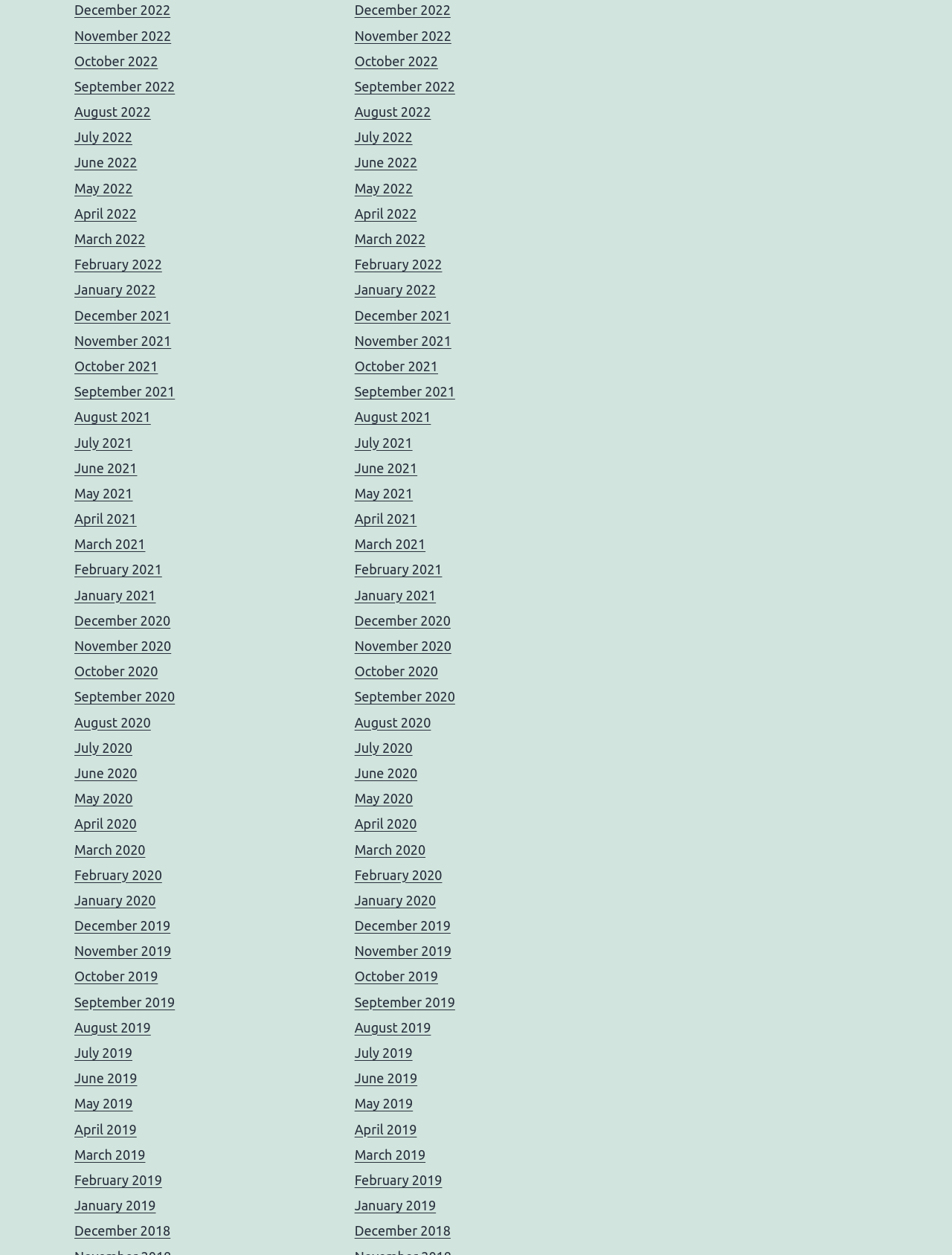Can you specify the bounding box coordinates for the region that should be clicked to fulfill this instruction: "Go to January 2020".

[0.078, 0.711, 0.164, 0.723]